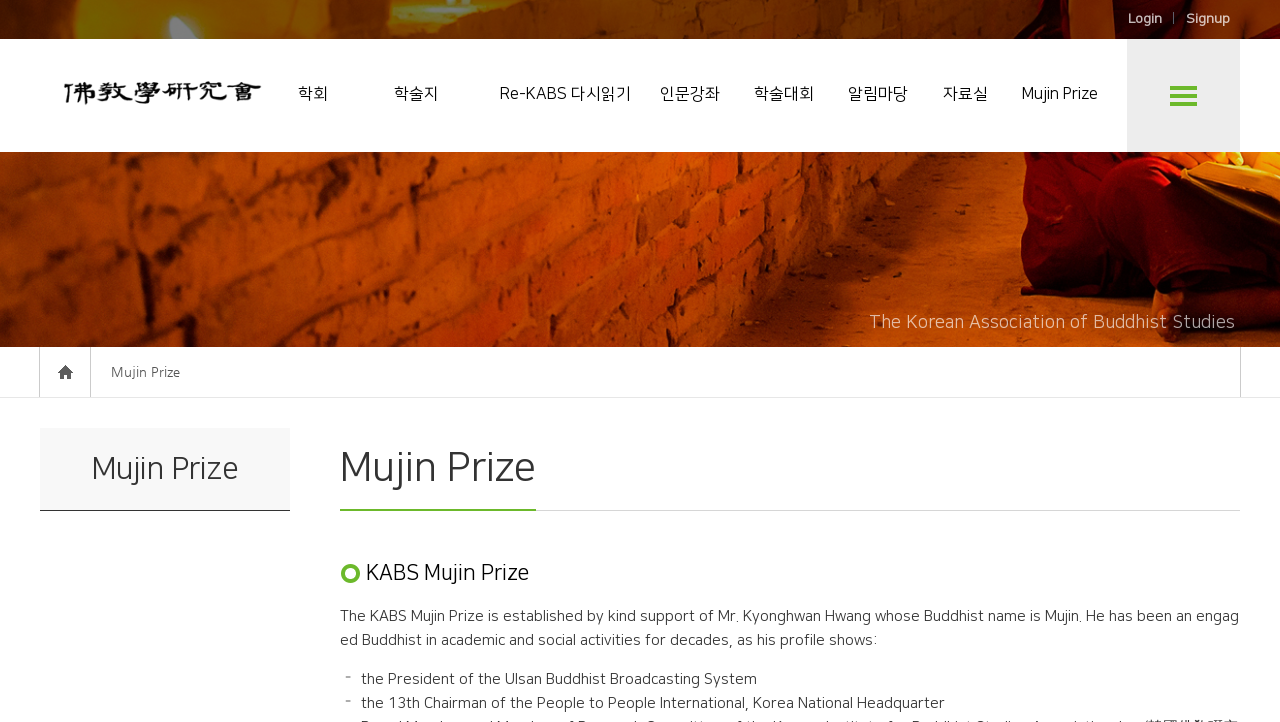Please analyze the image and give a detailed answer to the question:
How many links are there in the top navigation bar?

I counted the number of link elements in the top navigation bar, which are 'Login', 'Signup', '학회', '학술지', 'Re-KABS 다시읽기', '인문강좌', '학술대회', '알림마당', and '자료실'.